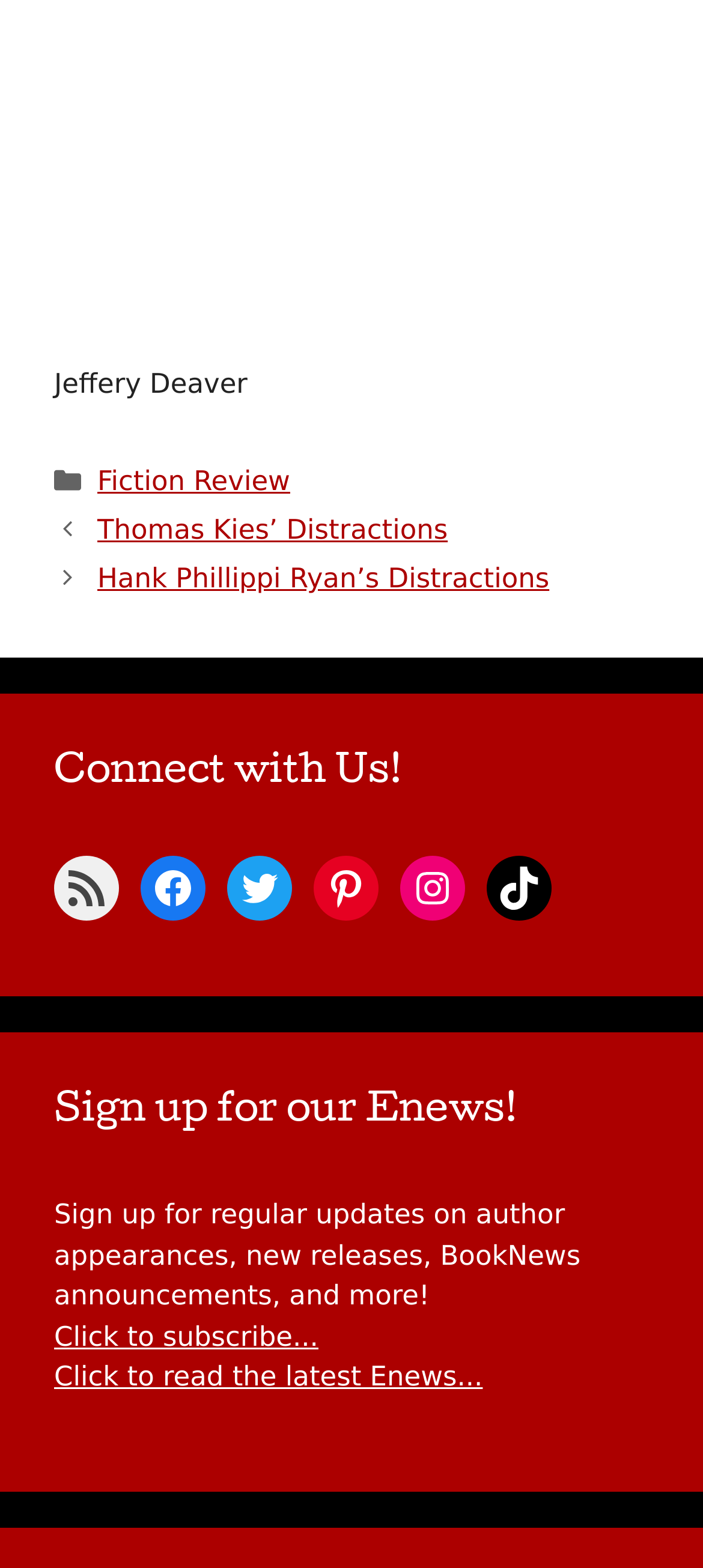Find the bounding box coordinates of the area to click in order to follow the instruction: "Click on the link to Click to read the latest Enews...".

[0.077, 0.868, 0.687, 0.888]